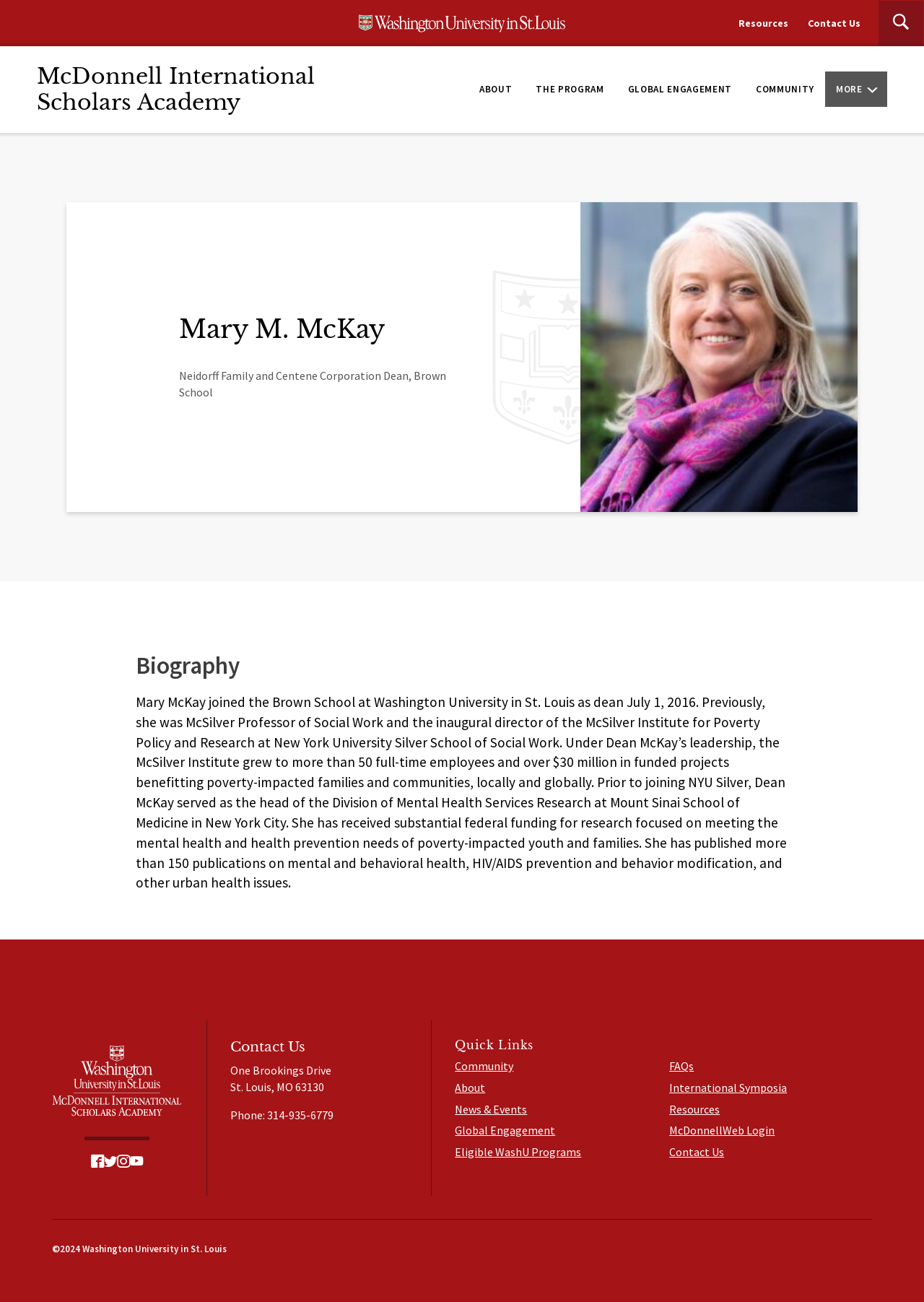Specify the bounding box coordinates of the area to click in order to follow the given instruction: "View the 'Biography'."

[0.147, 0.5, 0.853, 0.523]